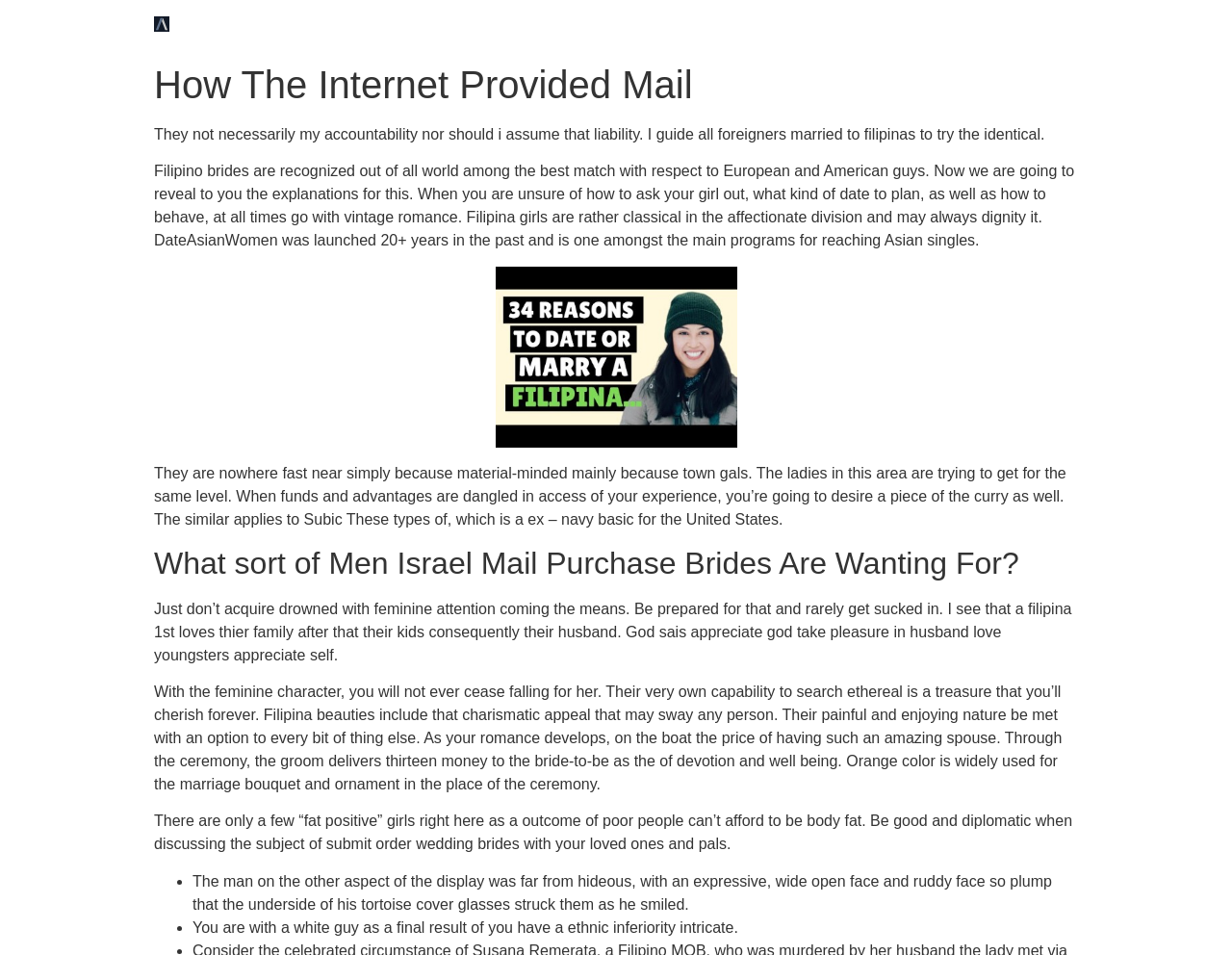Detail the features and information presented on the webpage.

The webpage appears to be an article or blog post about Filipino brides and mail-order brides. At the top, there is a link to "Aircraft Invest" accompanied by a small image, and a header that reads "How The Internet Provided Mail – Aircraft Invest". 

Below the header, there is a block of text that discusses the characteristics of Filipino brides, stating that they are not materialistic and are looking for a genuine connection. This text is followed by an image of a Filipina woman.

The next section is headed by "What sort of Men Israel Mail Purchase Brides Are Wanting For?" and consists of several paragraphs of text that provide advice to men seeking to date or marry Filipino women. The text emphasizes the importance of respecting their family and cultural values.

The article continues with more paragraphs of text, discussing the characteristics of Filipino women, their beauty, and their values. There are also some quotes or anecdotes scattered throughout the text, including a description of a man's appearance.

At the bottom of the page, there are two bullet points with short sentences that appear to be quotes or opinions about mail-order brides. Overall, the webpage seems to be a mix of informative content and personal anecdotes or opinions about Filipino brides and mail-order brides.